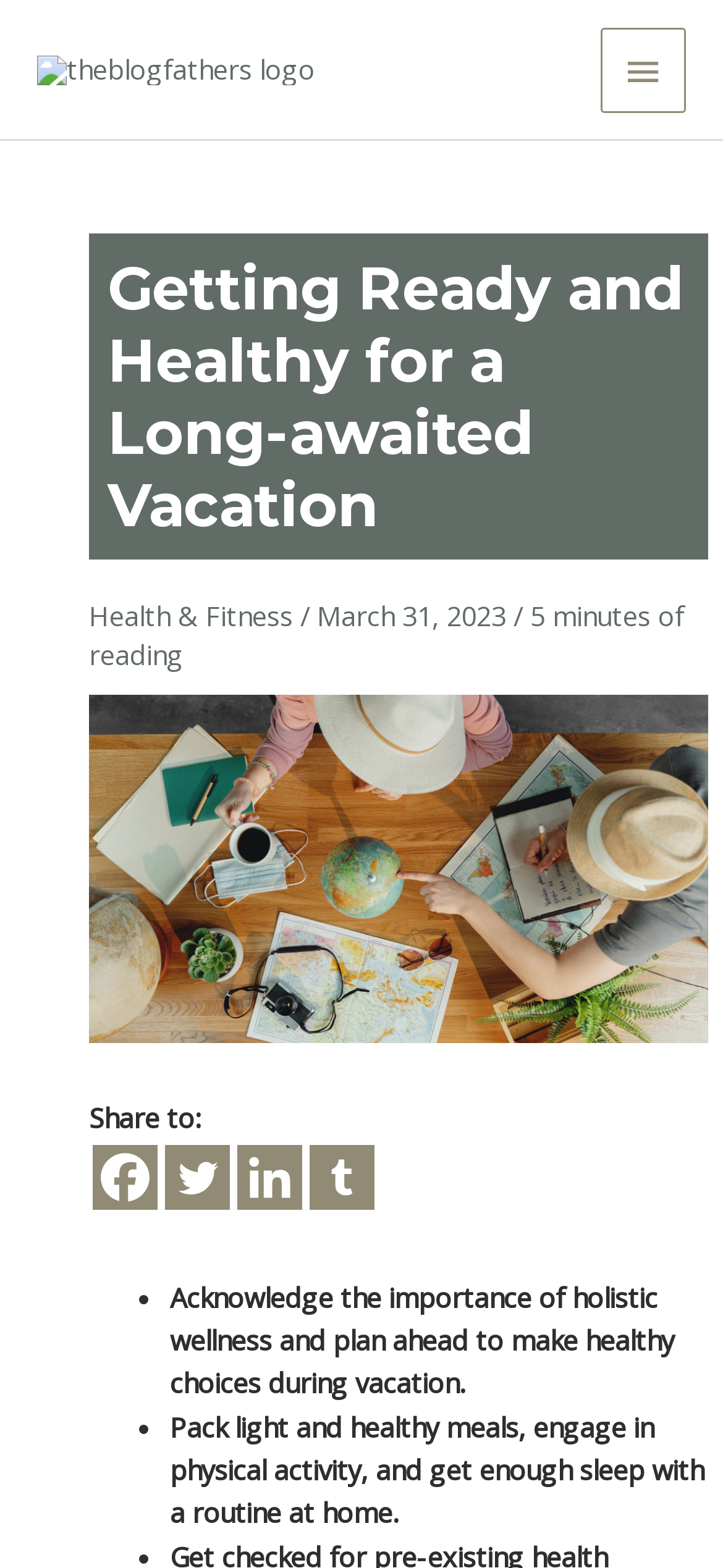Use a single word or phrase to answer the following:
How long does it take to read the article?

5 minutes